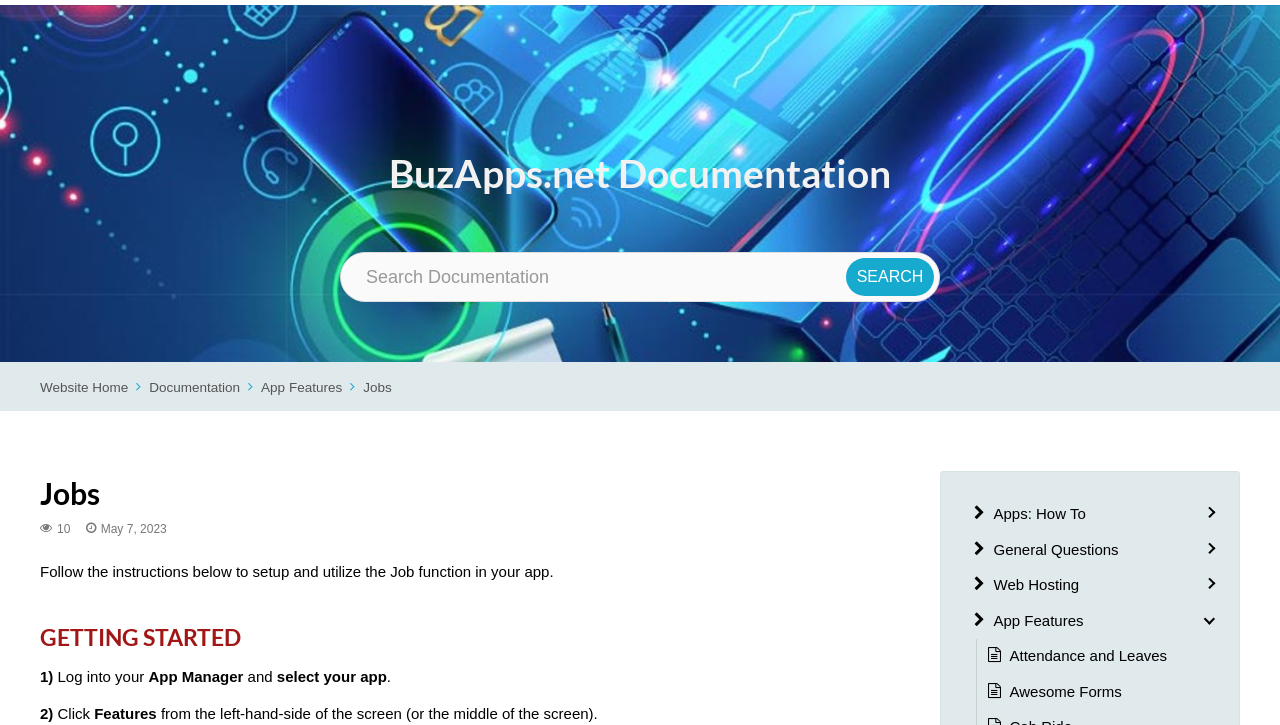Explain the webpage's layout and main content in detail.

The webpage is about jobs on BuzApps.net. At the top, there is a heading "BuzApps.net" with a link to the same. Below it, there is a horizontal separator. 

On the left side, there is a heading "BuzApps.net Documentation" followed by a search box with a "Search" button. The search box has a placeholder text "Search Documentation". 

Below the search box, there are four links: "Website Home", "Documentation", "App Features", and "Jobs", which is currently focused. 

The "Jobs" section has a heading "Jobs" with a count of "10" and a date "May 7, 2023" below it. There is a paragraph of text explaining how to set up and utilize the Job function in an app. 

Below the paragraph, there is a heading "GETTING STARTED" followed by a step-by-step guide with numbered instructions. The instructions include logging into the App Manager, selecting an app, and clicking on Features. 

On the right side, there are several links and text blocks, including "Apps: How To", "General Questions", "Web Hosting", "App Features", "Attendance and Leaves", and "Awesome Forms".